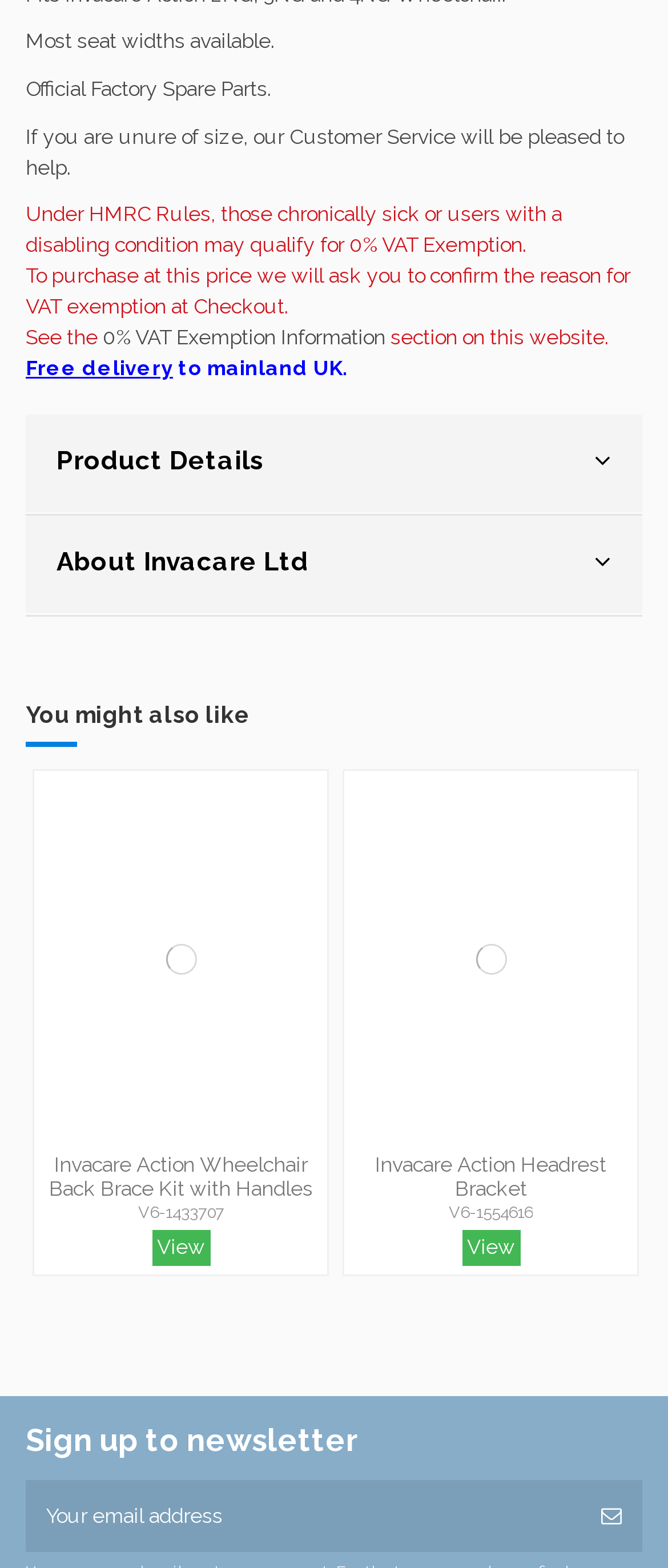What is the VAT exemption information?
Provide an in-depth and detailed answer to the question.

The VAT exemption information can be found in the section that says 'See the 0% VAT Exemption Information section on this website.' This section provides more details about the VAT exemption rules and how to purchase at a 0% VAT rate.